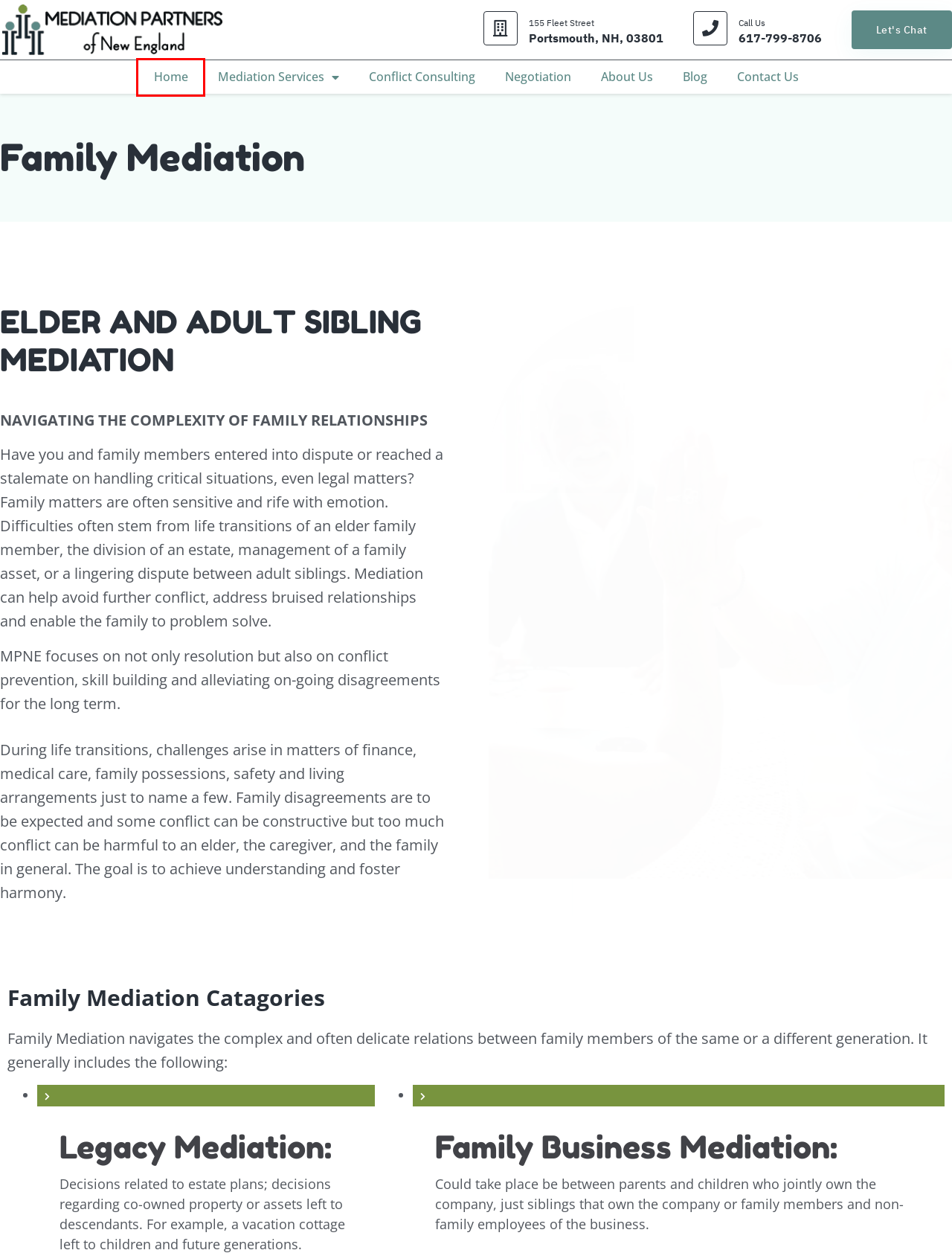You have a screenshot of a webpage with a red rectangle bounding box. Identify the best webpage description that corresponds to the new webpage after clicking the element within the red bounding box. Here are the candidates:
A. Negotiation Consulting | Mediation Partners of New England NH, MA
B. Conflict Consulting Service | Mediation Partners of New England
C. Website Designer, Marketing Company | High Effect Web Design
D. About Mediation Partners of New England - NH MA Mediation
E. Contact Us - Mediation Partners of New England
F. Blog - Mediation Partners of New England
G. Mediation Partners of New England | Mediation Services NH-MA
H. Family Mediation, Divorce Mediation, Commercial ​Mediation Services

G